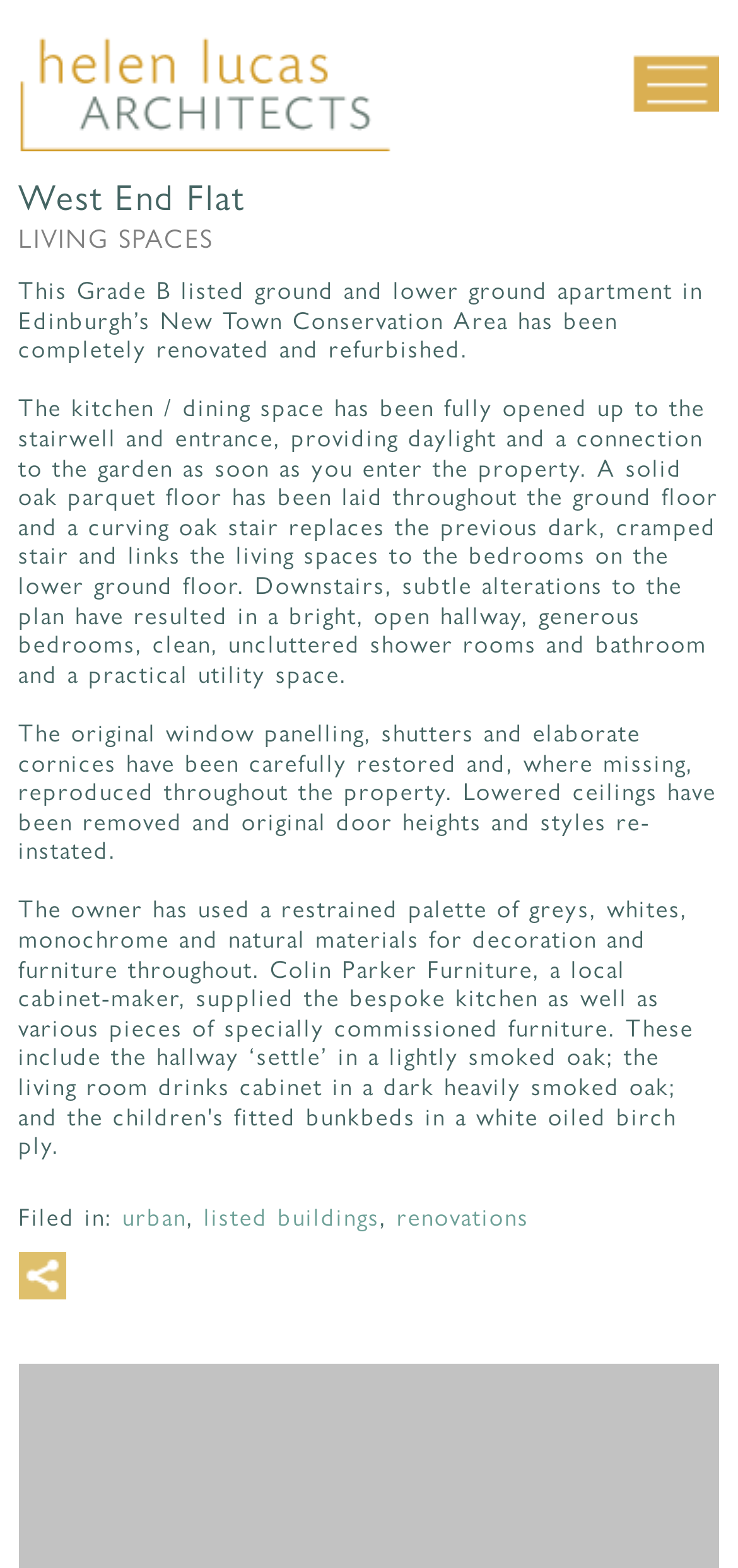Give a one-word or one-phrase response to the question: 
What is the focus of the 'LIVING SPACES' section?

Renovation and refurbishment